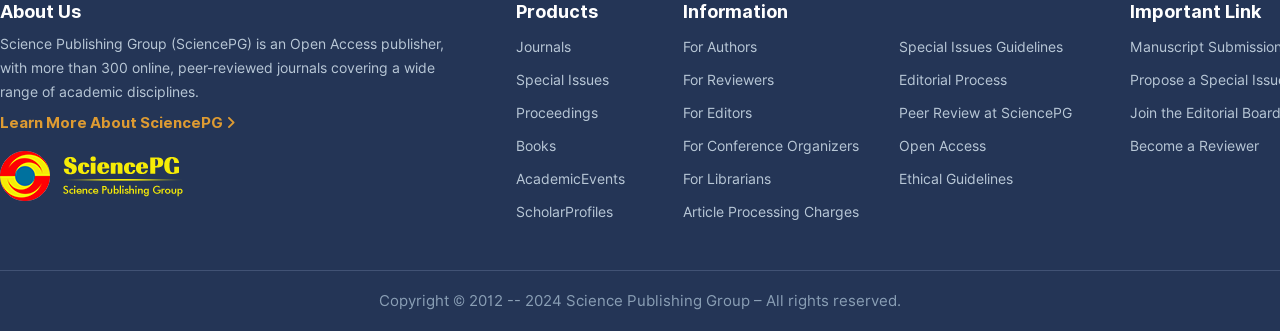Identify the bounding box coordinates necessary to click and complete the given instruction: "Become a reviewer".

[0.883, 0.417, 0.984, 0.465]